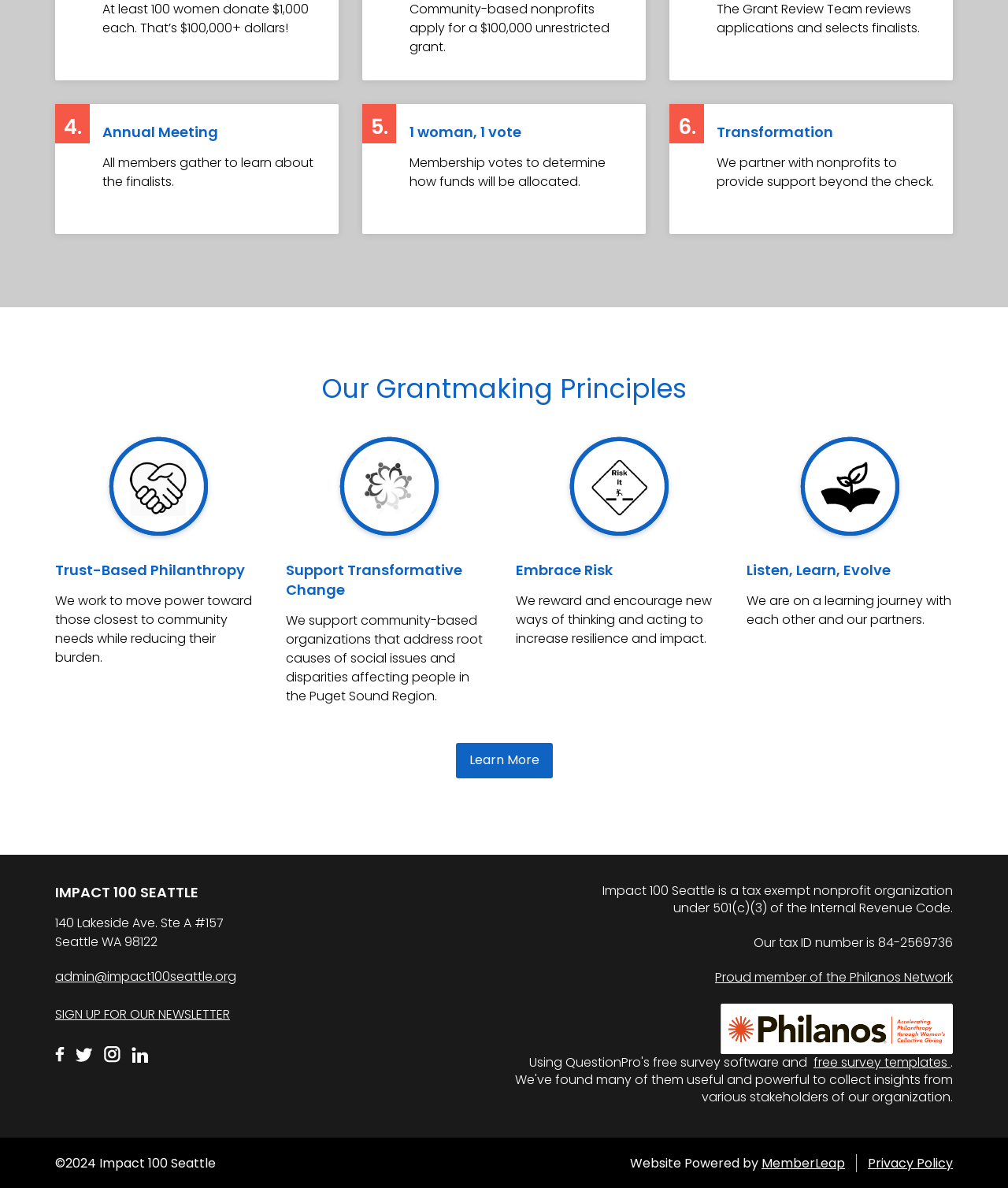Please locate the bounding box coordinates of the element that should be clicked to complete the given instruction: "Learn more about the organization's principles".

[0.452, 0.626, 0.548, 0.655]